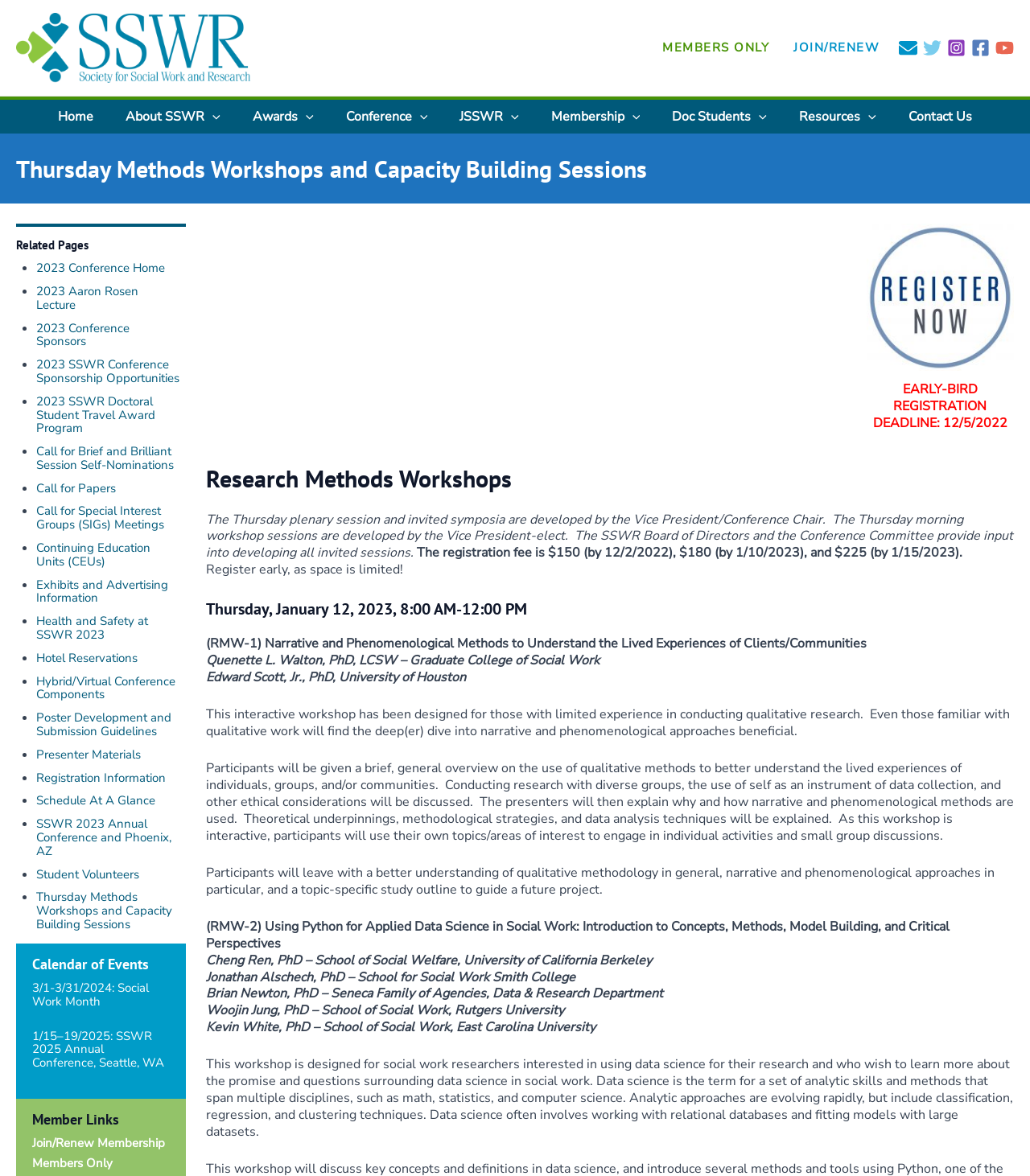Given the element description Simply Effective Web Design, predict the bounding box coordinates for the UI element in the webpage screenshot. The format should be (top-left x, top-left y, bottom-right x, bottom-right y), and the values should be between 0 and 1.

None